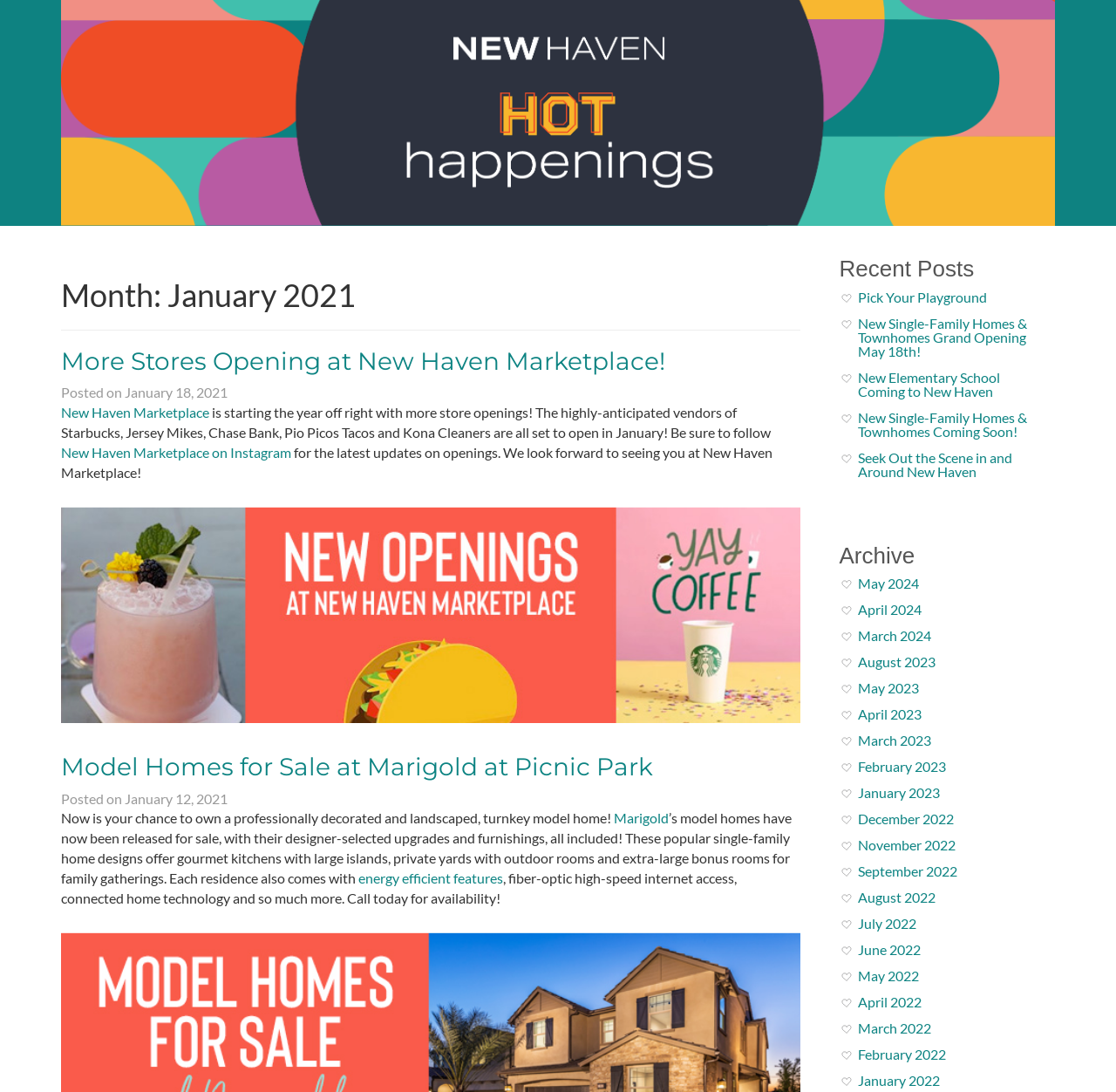Illustrate the webpage thoroughly, mentioning all important details.

This webpage is a blog page titled "New Haven Community Blog" with a focus on news and events in Ontario Ranch. At the top, there is a header section with a logo and a heading that reads "Month: January 2021". Below the header, there are two main sections: a blog post section and a sidebar section.

The blog post section takes up most of the page and contains two blog posts. The first post is titled "More Stores Opening at New Haven Marketplace!" and has a brief summary of the content. It also includes a link to the full post and a timestamp indicating when it was posted. The second post is titled "Model Homes for Sale at Marigold at Picnic Park" and has a similar format to the first post.

The sidebar section is located to the right of the blog post section and contains several links and headings. At the top, there is a heading that reads "Recent Posts" followed by a list of links to recent blog posts. Below that, there is a heading that reads "Archive" followed by a list of links to archived blog posts organized by month and year.

There are a total of 12 links to recent blog posts and 24 links to archived blog posts. The links are organized in a list format with a bullet point preceding each link. The webpage also contains several images, including a logo at the top and an image accompanying one of the blog posts. Overall, the webpage is well-organized and easy to navigate, with clear headings and concise summaries of the blog posts.